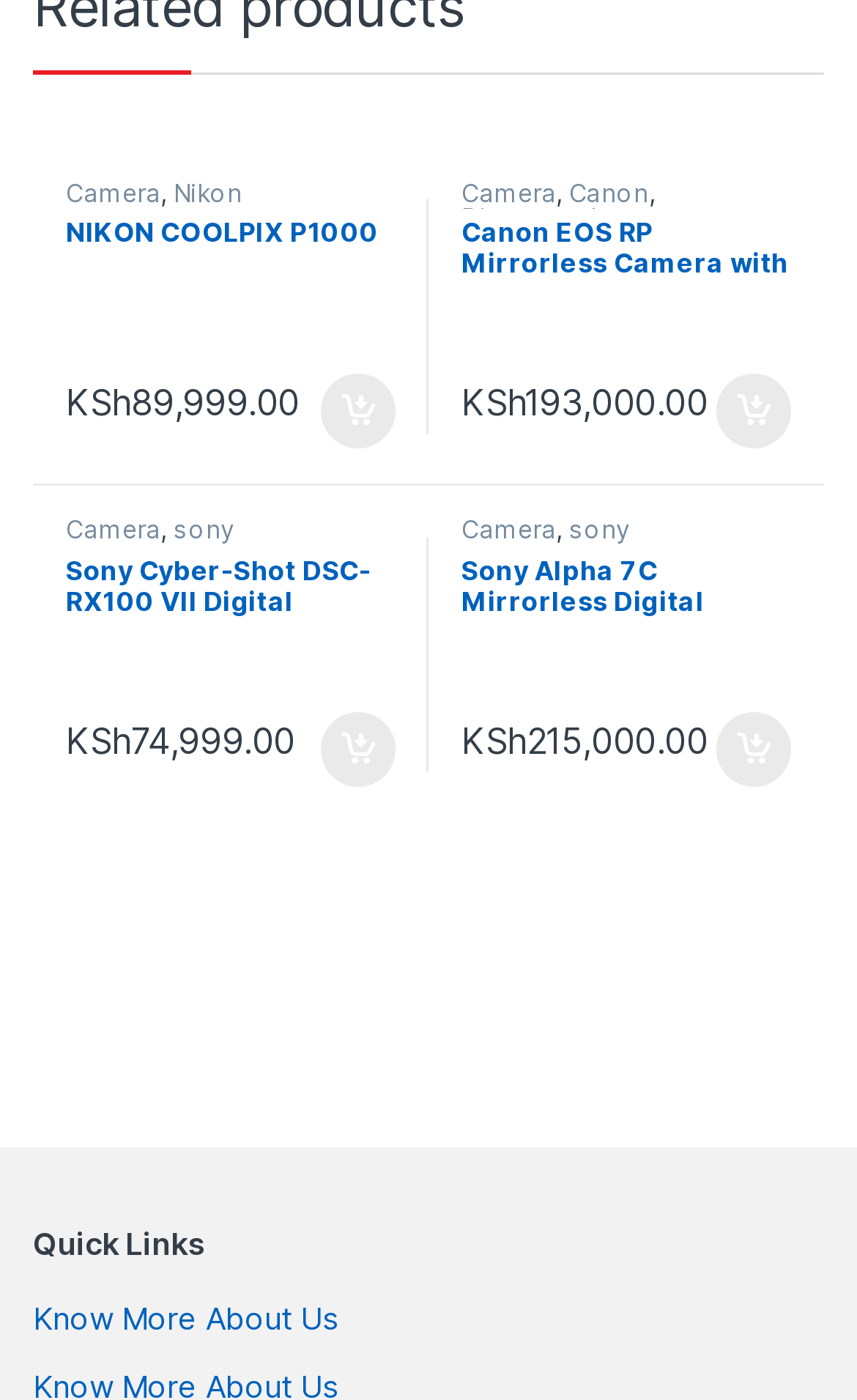Give a one-word or phrase response to the following question: What is the price of the Canon EOS RP Mirrorless Camera?

KSh 193,000.00